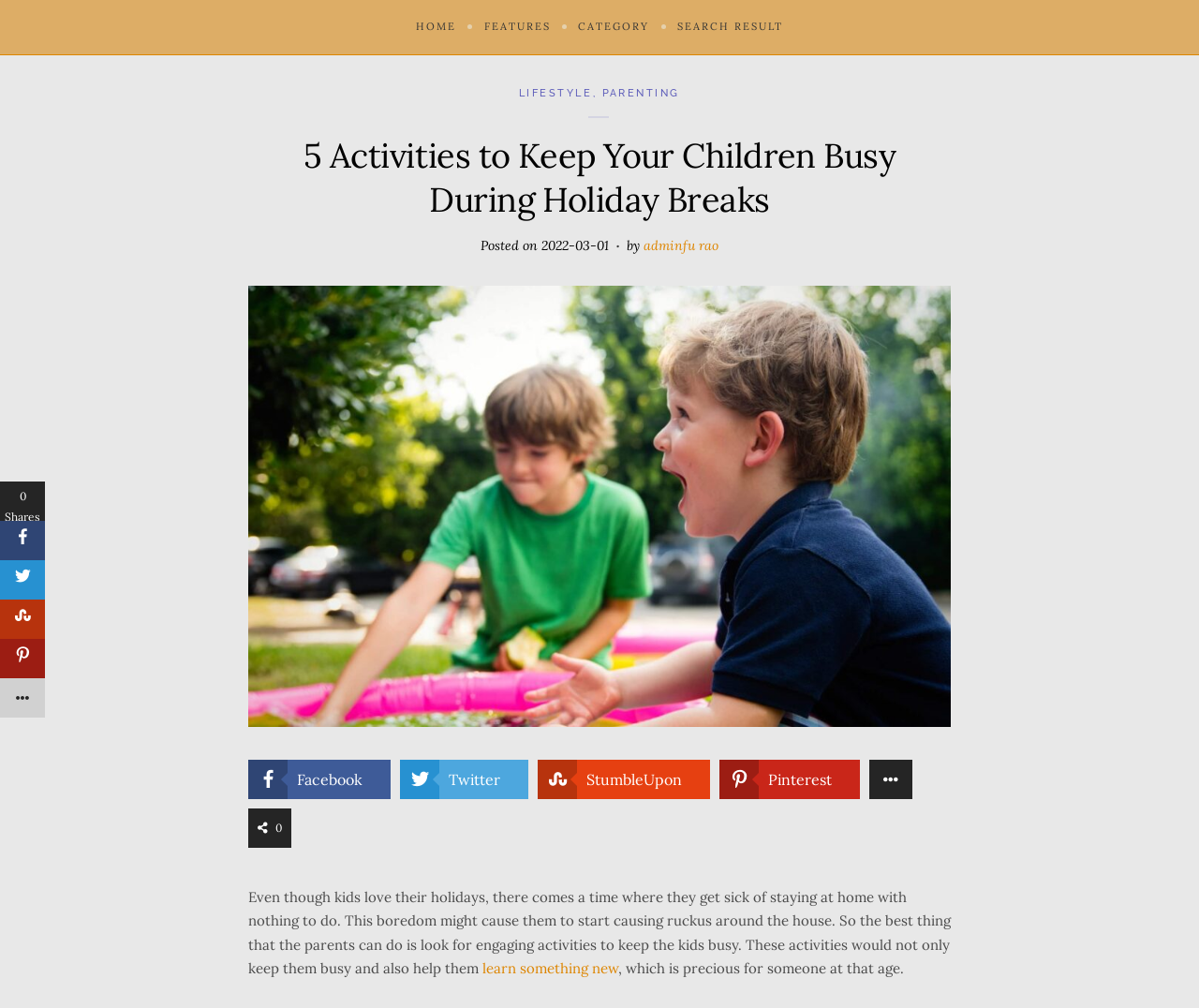Please find the bounding box coordinates of the element's region to be clicked to carry out this instruction: "Click on CATEGORY".

[0.471, 0.011, 0.553, 0.043]